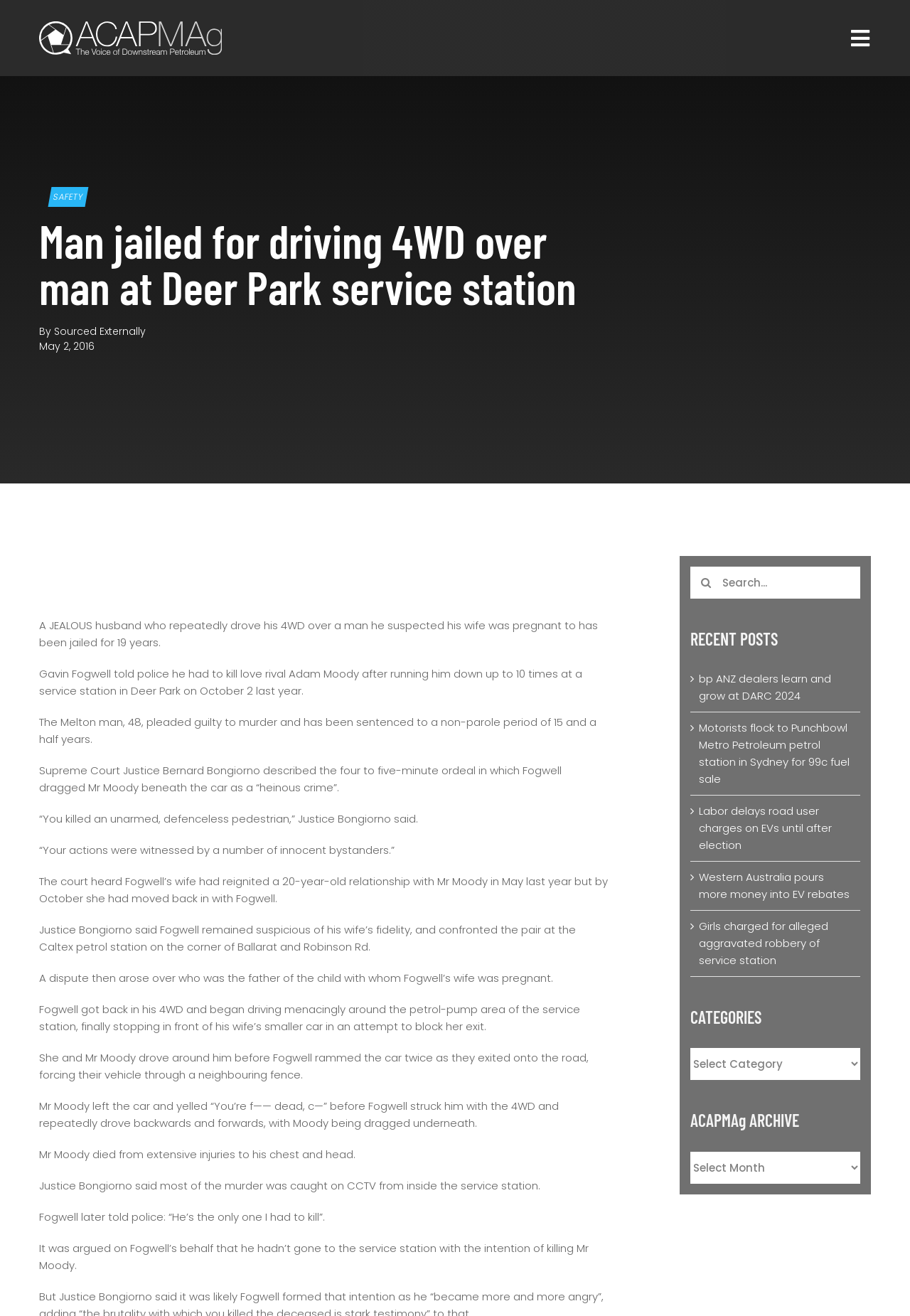Locate the bounding box coordinates of the area to click to fulfill this instruction: "Go to the top of the page". The bounding box should be presented as four float numbers between 0 and 1, in the order [left, top, right, bottom].

[0.904, 0.673, 0.941, 0.692]